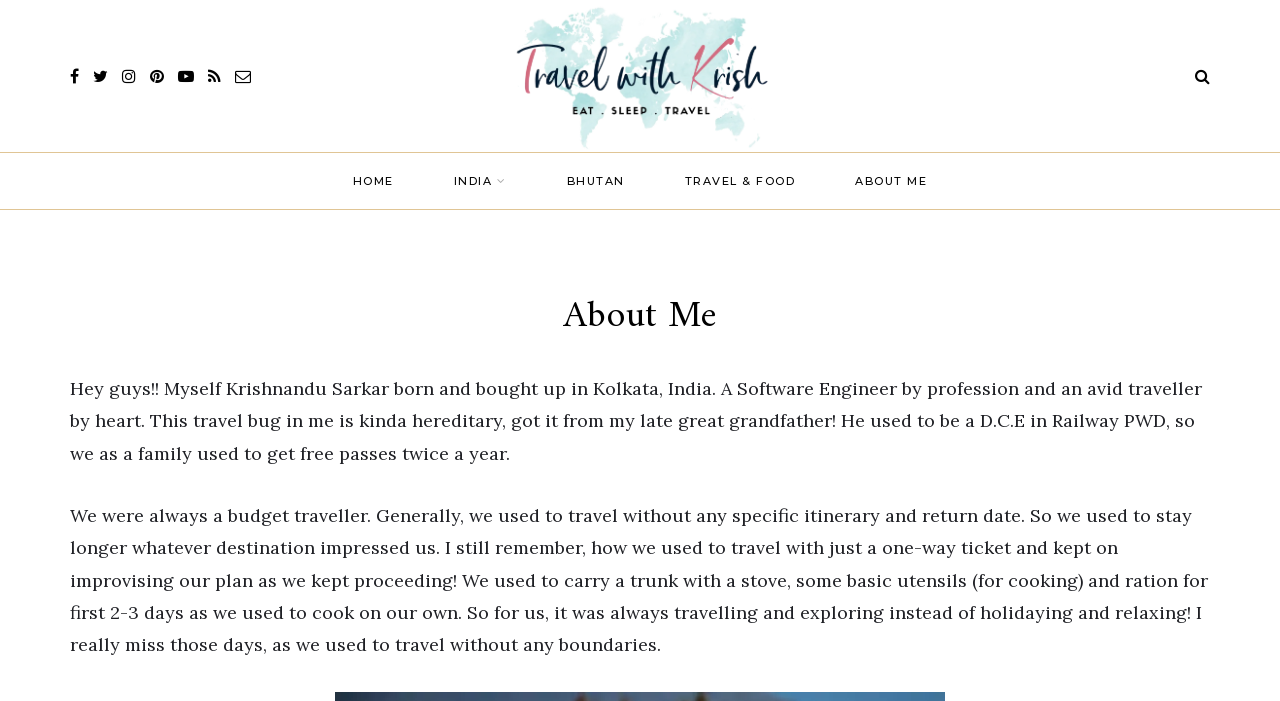Respond concisely with one word or phrase to the following query:
What is the type of traveller mentioned in the webpage?

Budget traveller